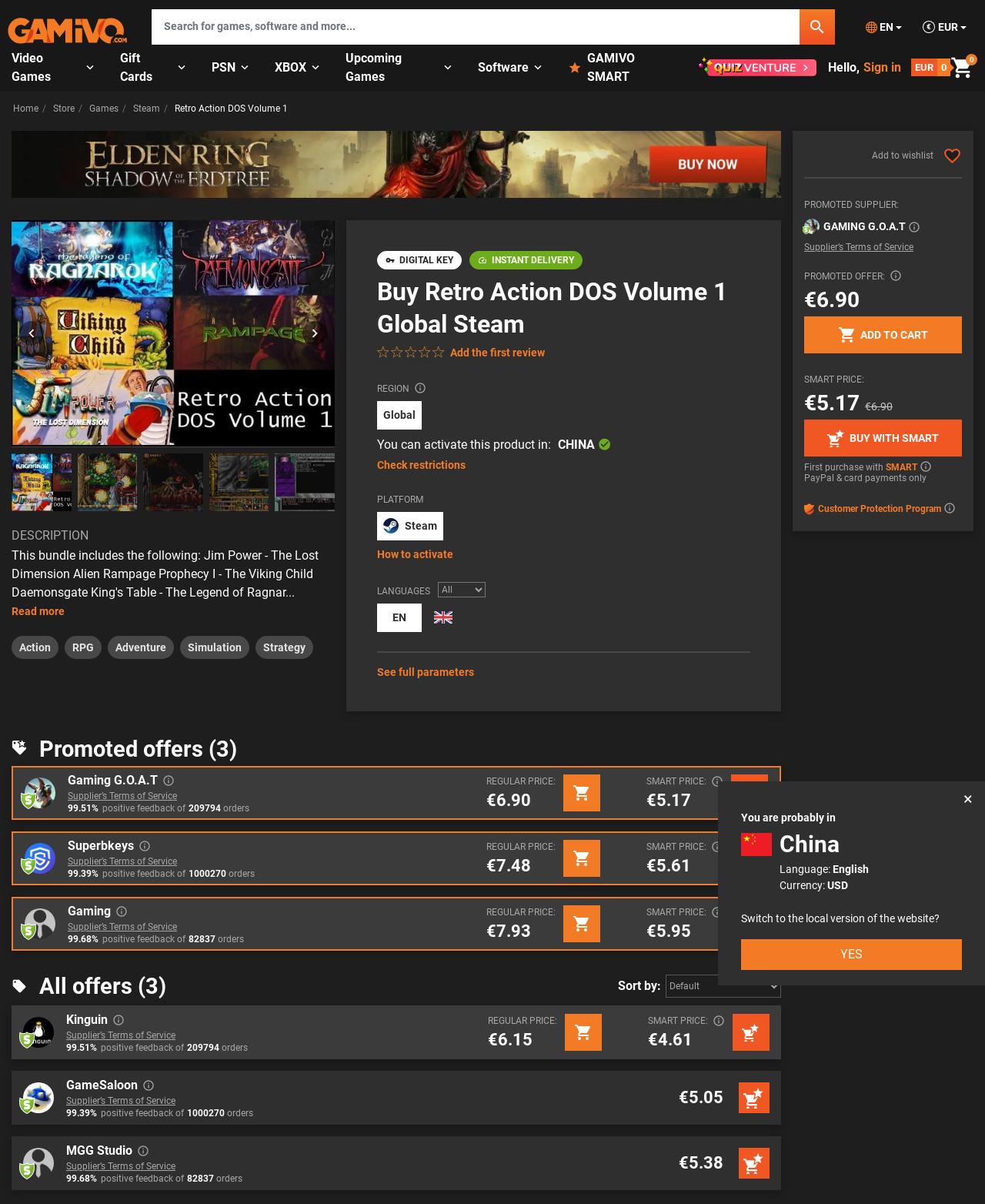What is the platform of the product?
Based on the image, answer the question with as much detail as possible.

The platform of the product is Steam, which is indicated by the button 'Steam' under the 'PLATFORM' section, and also by the title 'Retro Action DOS Volume 1 Global Steam'.